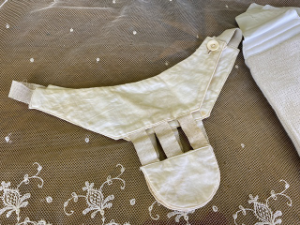What is the purpose of the pocket-like section at the bottom?
Please answer the question with as much detail as possible using the screenshot.

The caption describes the belt's unique shape with a curved body and a pocket-like section at the bottom, where 'removable pads could be inserted', suggesting its functional purpose.